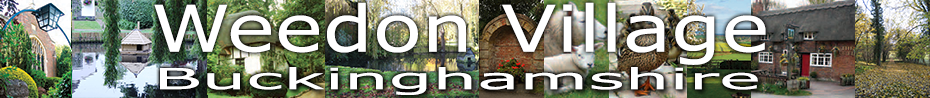What is the county of Weedon Village?
Answer the question with detailed information derived from the image.

The title 'Weedon Village, Buckinghamshire' explicitly mentions the county of Weedon Village, which is Buckinghamshire.